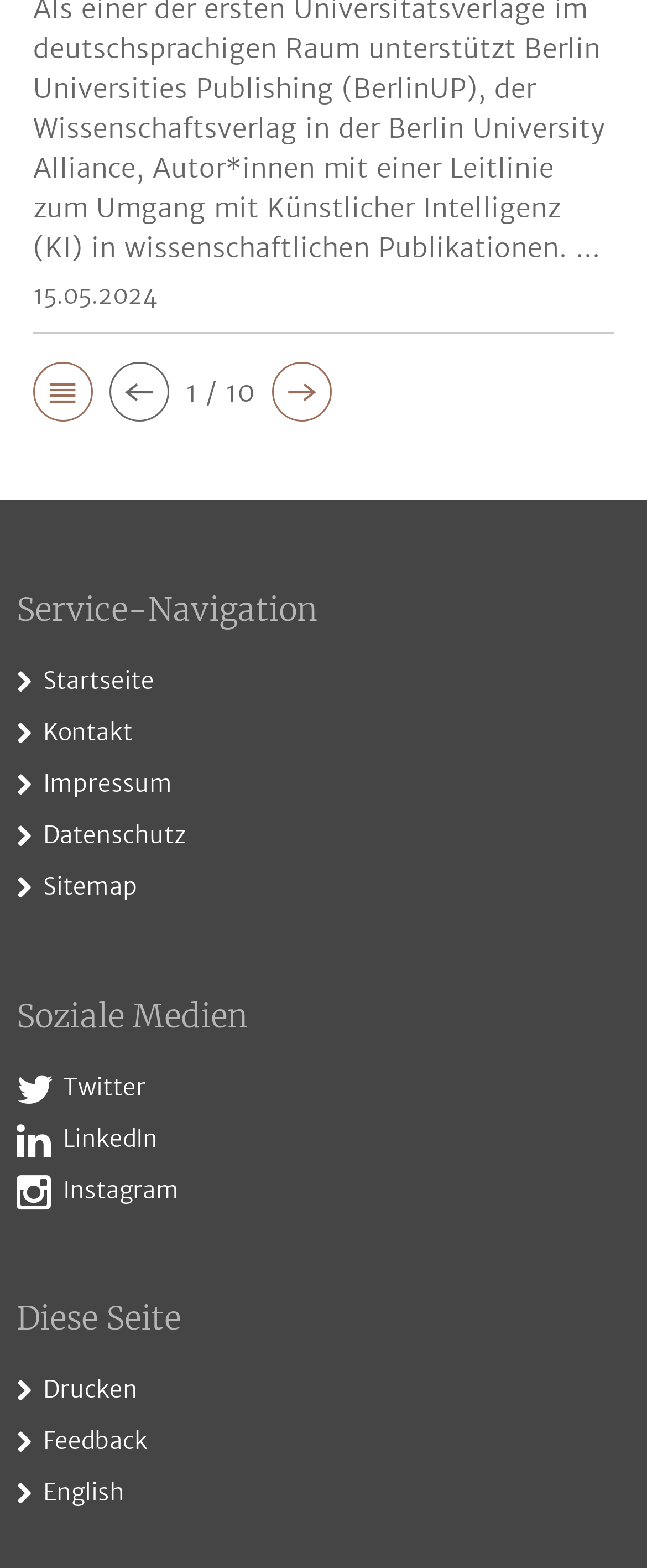Based on the provided description, "Twitter", find the bounding box of the corresponding UI element in the screenshot.

[0.097, 0.683, 0.226, 0.702]